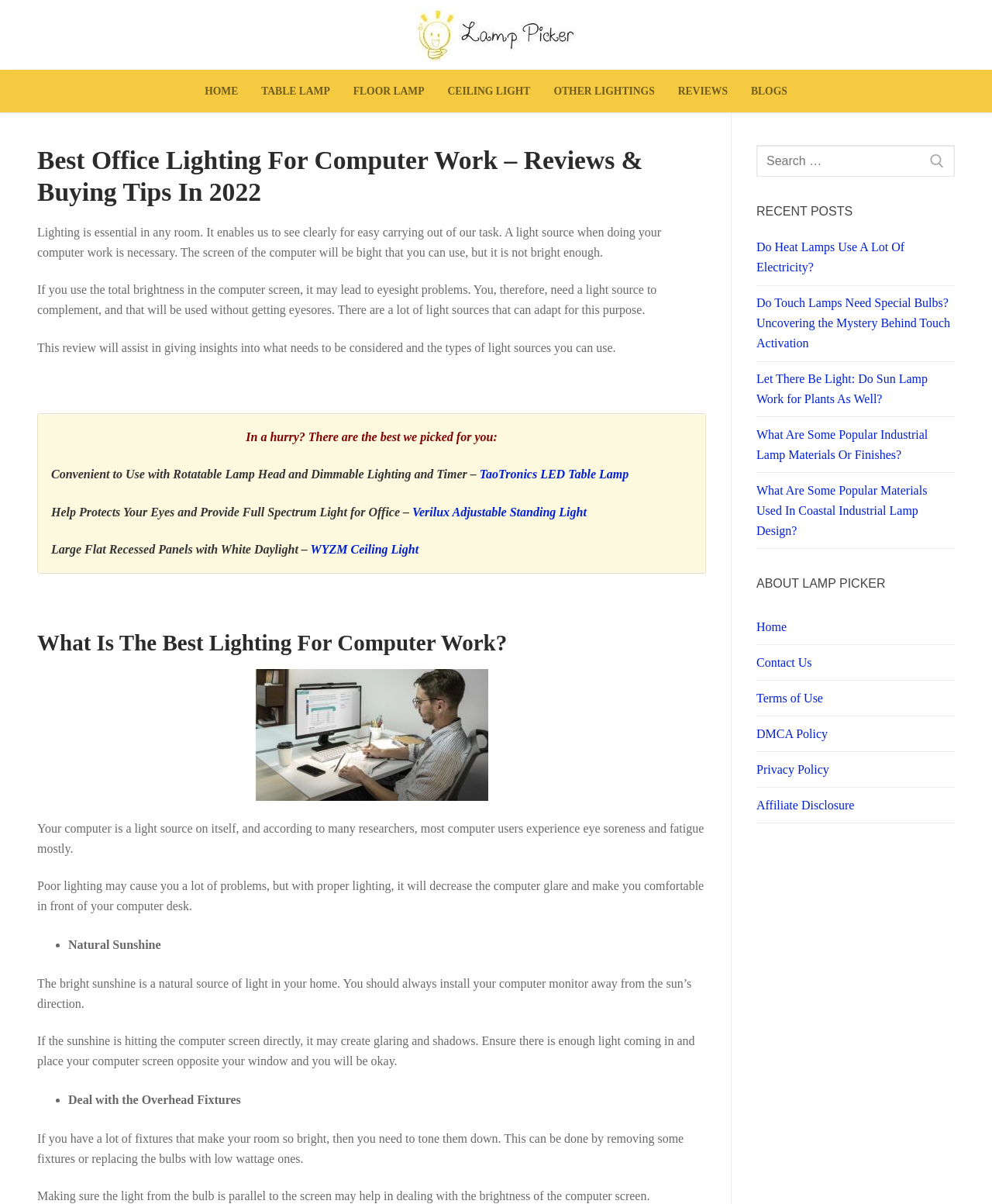Locate the bounding box coordinates of the element that needs to be clicked to carry out the instruction: "Check the 'RECENT POSTS' section". The coordinates should be given as four float numbers ranging from 0 to 1, i.e., [left, top, right, bottom].

[0.762, 0.168, 0.962, 0.184]